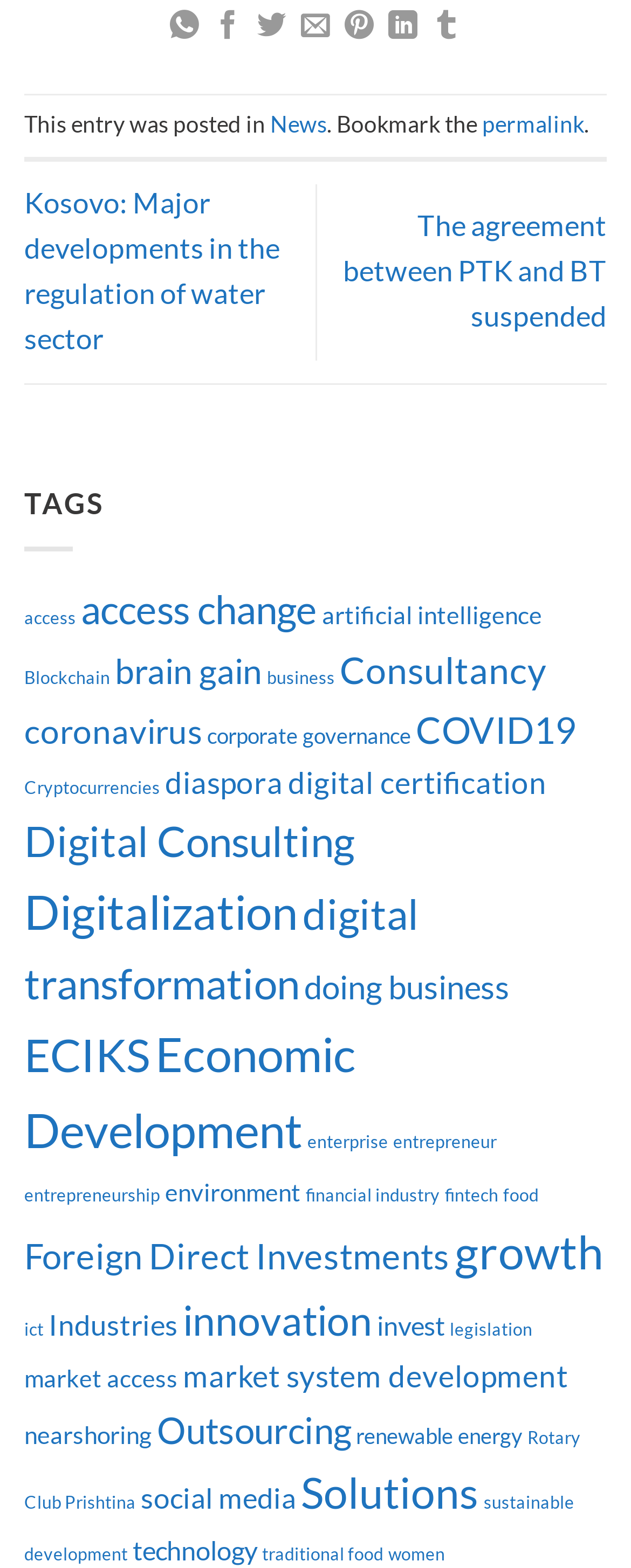What is the category of the post?
Please give a detailed answer to the question using the information shown in the image.

The category of the post can be determined by looking at the footer section of the webpage, where it says 'This entry was posted in' followed by a link to 'News'.